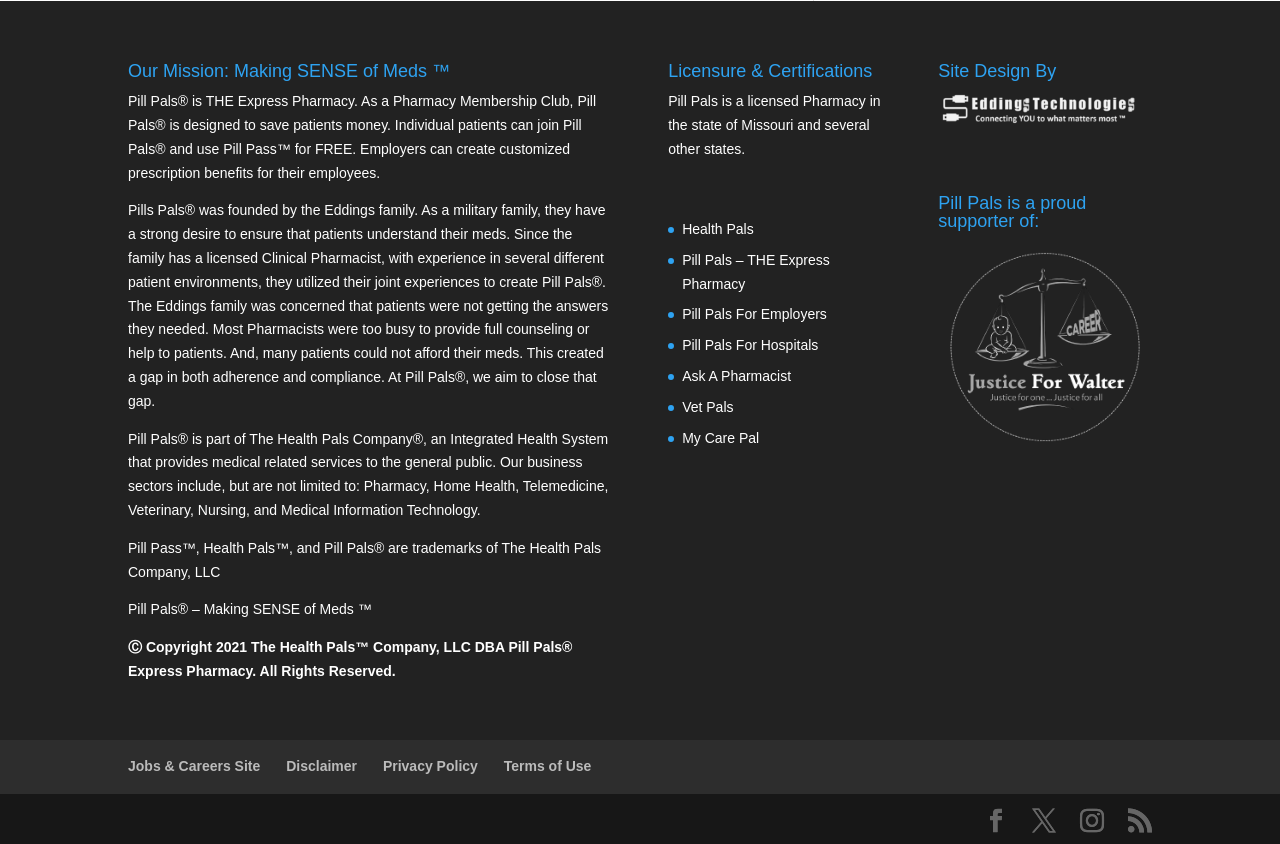Pinpoint the bounding box coordinates of the element that must be clicked to accomplish the following instruction: "browse PC Game". The coordinates should be in the format of four float numbers between 0 and 1, i.e., [left, top, right, bottom].

None